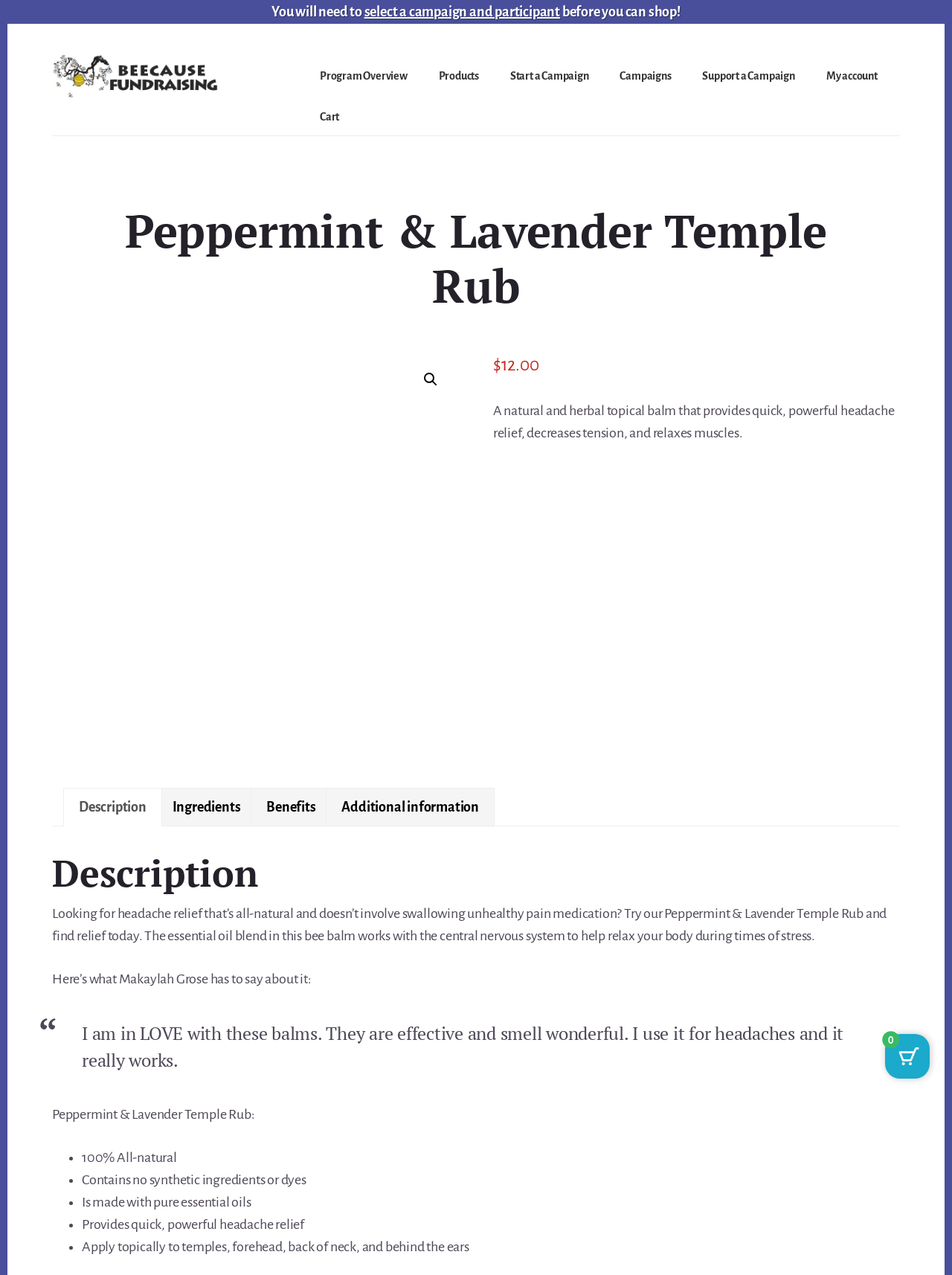Please find the bounding box coordinates of the section that needs to be clicked to achieve this instruction: "check ingredients".

[0.165, 0.618, 0.269, 0.648]